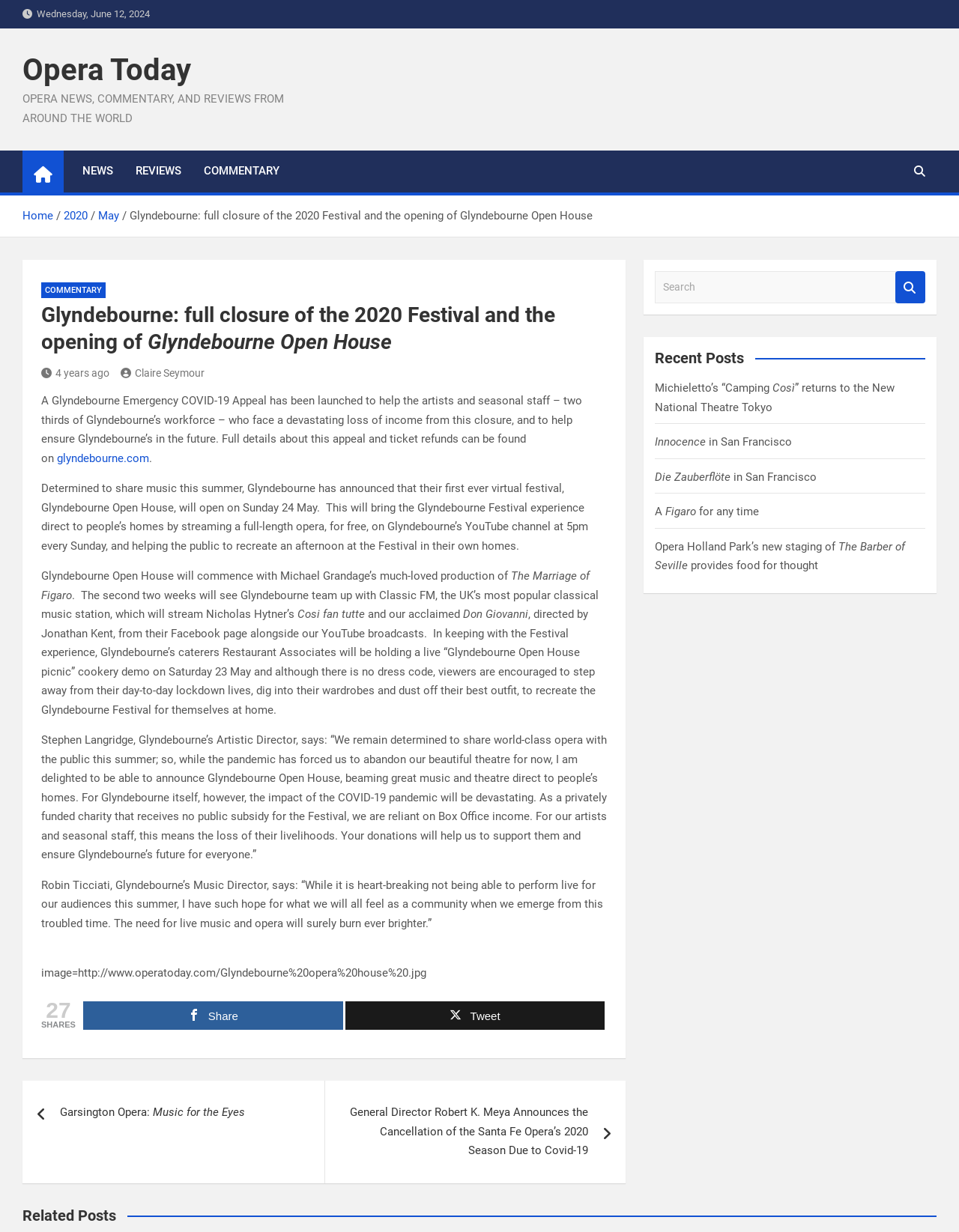Predict the bounding box coordinates of the area that should be clicked to accomplish the following instruction: "Go to Home". The bounding box coordinates should consist of four float numbers between 0 and 1, i.e., [left, top, right, bottom].

[0.023, 0.169, 0.055, 0.18]